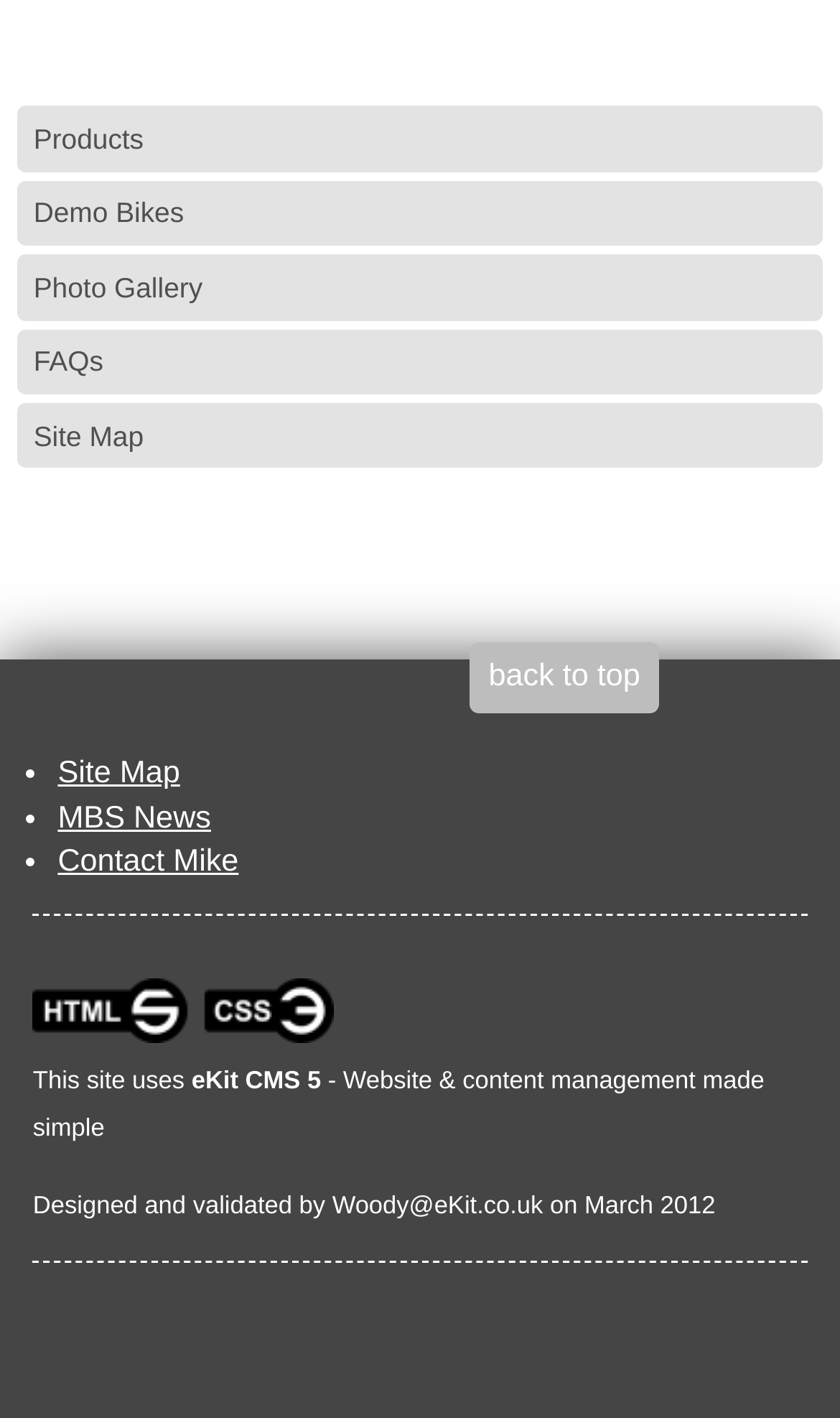Who designed and validated the website?
Refer to the screenshot and respond with a concise word or phrase.

Woody@